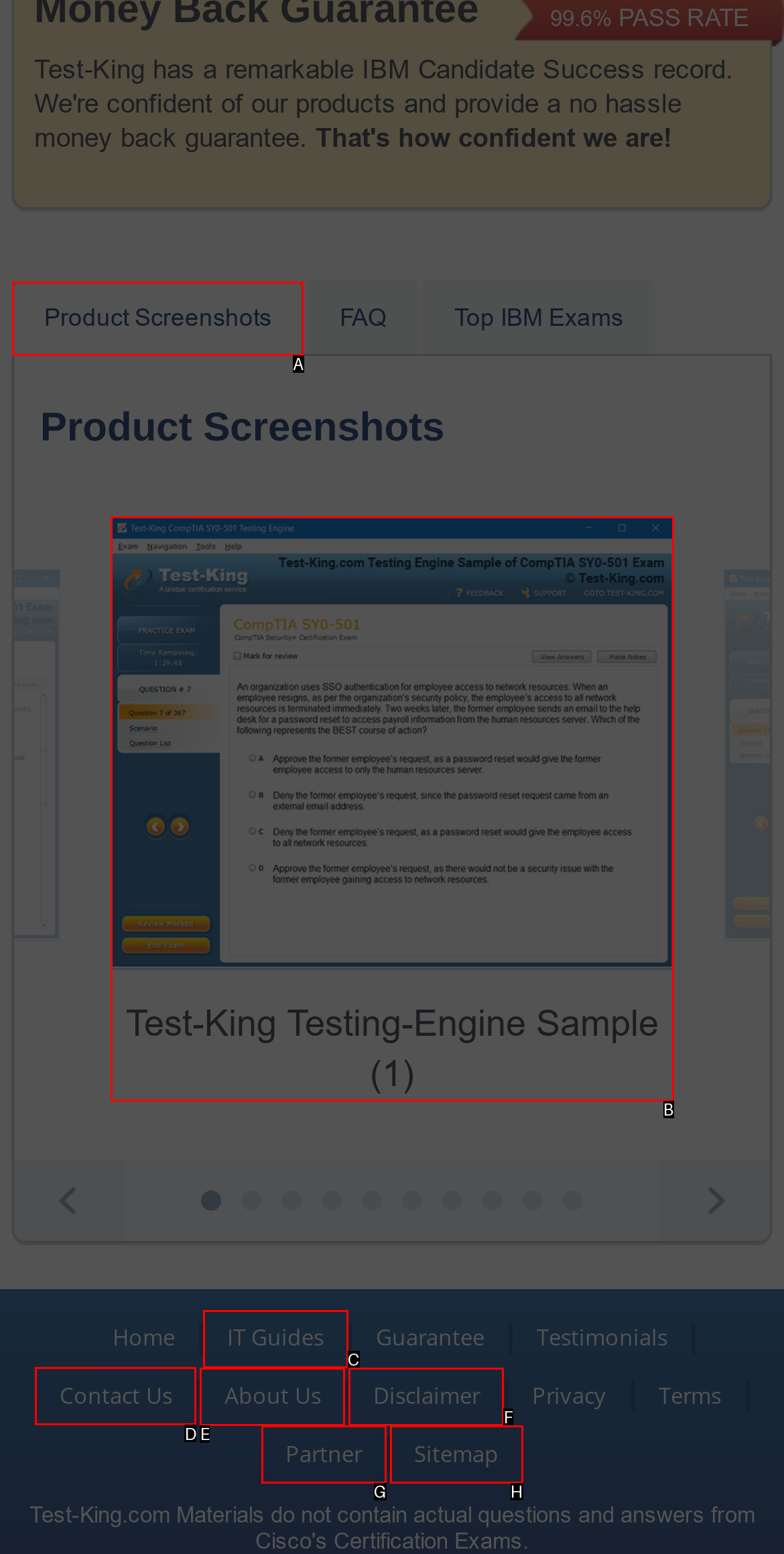Tell me which UI element to click to fulfill the given task: View Item. Respond with the letter of the correct option directly.

None